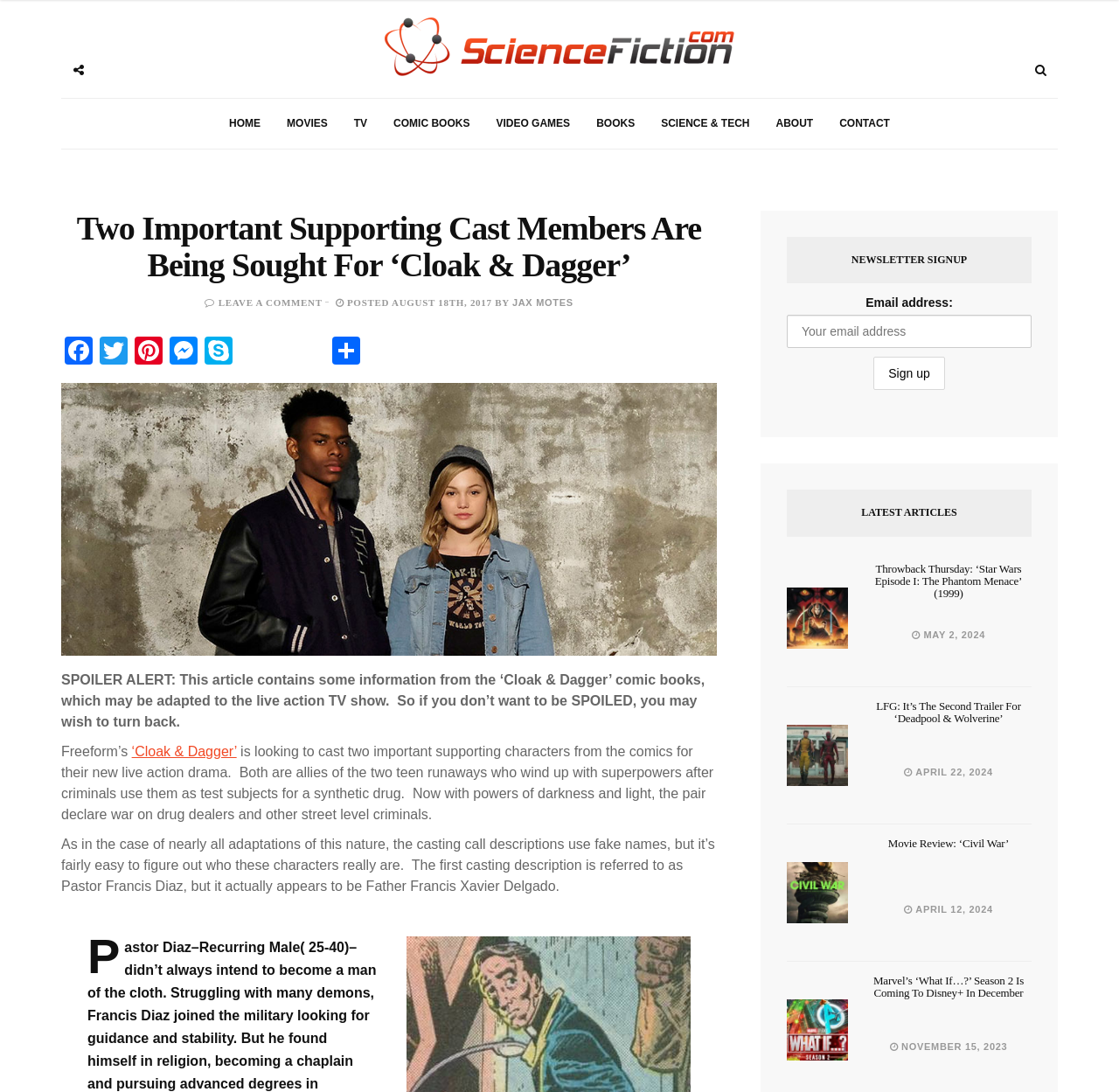Offer a meticulous description of the webpage's structure and content.

The webpage appears to be a news article from ScienceFiction.com, with a focus on the TV show "Cloak & Dagger". At the top of the page, there is a navigation menu with links to different sections of the website, including "HOME", "MOVIES", "TV", and more. Below the navigation menu, there is a search box and an accessibility menu button.

The main content of the page is divided into two columns. The left column contains the article's title, "Two Important Supporting Cast Members Are Being Sought For 'Cloak & Dagger'", and a brief summary of the article. Below the title, there is a social media section with links to Facebook, Twitter, Pinterest, and other platforms.

The right column contains the main article content, which discusses the casting of two supporting characters from the "Cloak & Dagger" comic books for the live-action TV show. The article includes a spoiler alert and provides details about the characters and their roles in the show.

Below the article, there is a section for newsletter signup, where users can enter their email address and click a "Sign up" button. Next to the newsletter signup section, there is a section titled "LATEST ARTICLES", which displays a list of recent news articles with images and headings. Each article has a link to read more.

The webpage also includes several images, including a logo for ScienceFiction.com at the top of the page and an image related to "Cloak & Dagger" in the article. Overall, the webpage has a clean and organized layout, making it easy to navigate and read the content.